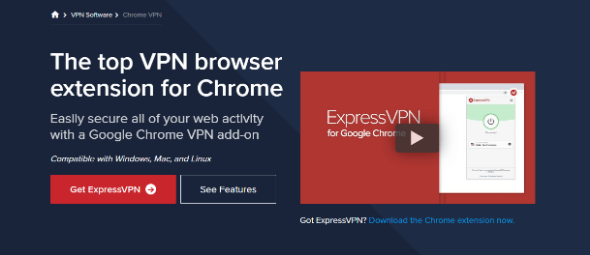Describe the important features and context of the image with as much detail as possible.

The image promotes ExpressVPN, highlighting it as the premier VPN browser extension for Google Chrome. Featuring a bold layout, it emphasizes the ease of securing web activity through a Google Chrome VPN add-on, compatible with Windows, Mac, and Linux. The promotional text encourages users to "Get ExpressVPN" or "See Features," indicating its user-friendly attributes. Additionally, a visual representation showcases the ExpressVPN interface alongside a play button for a video, illustrating the service's functionality and inviting potential users to learn more about its benefits and features.